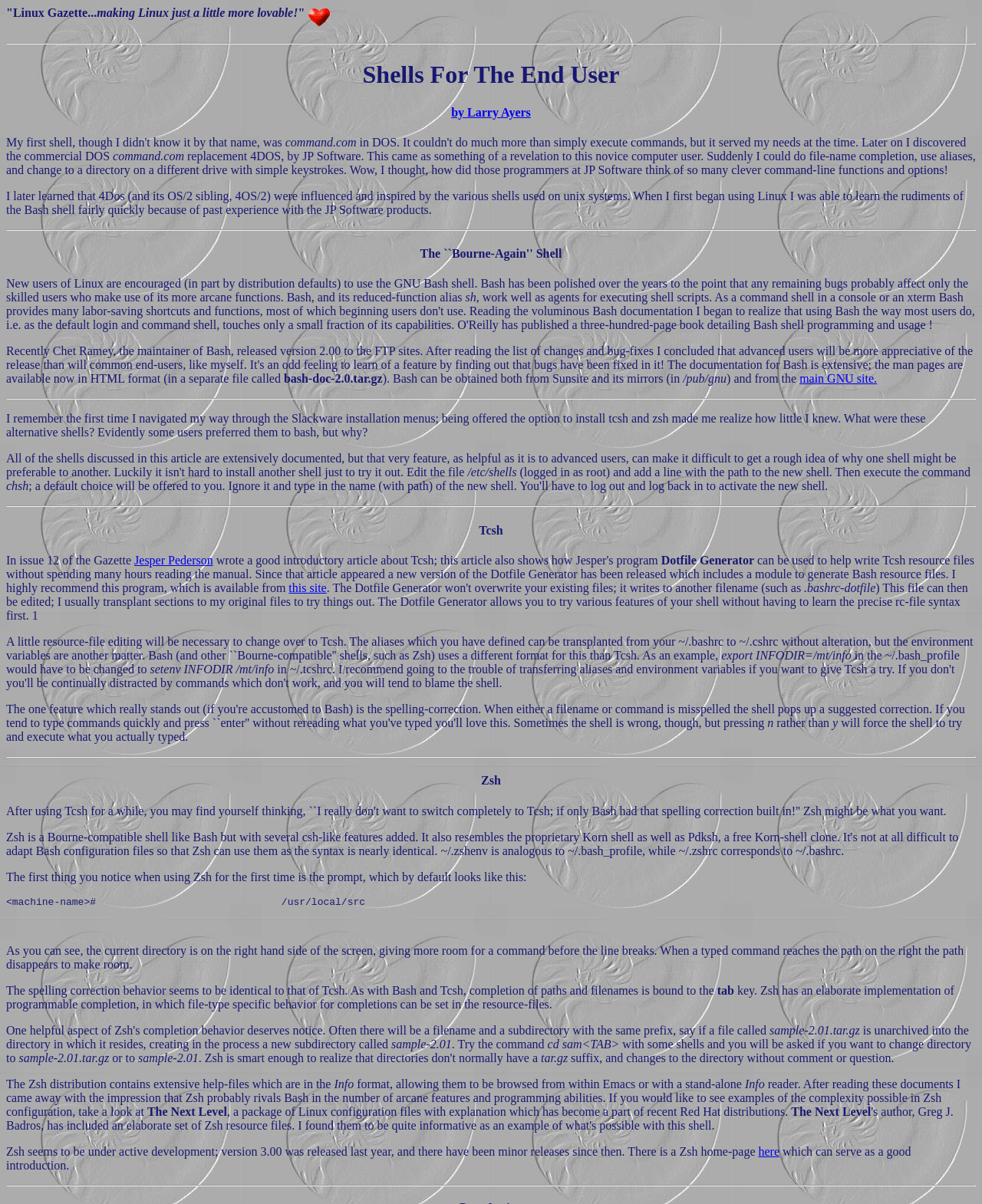What is the name of the program that can help write Tcsh resource files?
From the screenshot, provide a brief answer in one word or phrase.

Dotfile Generator